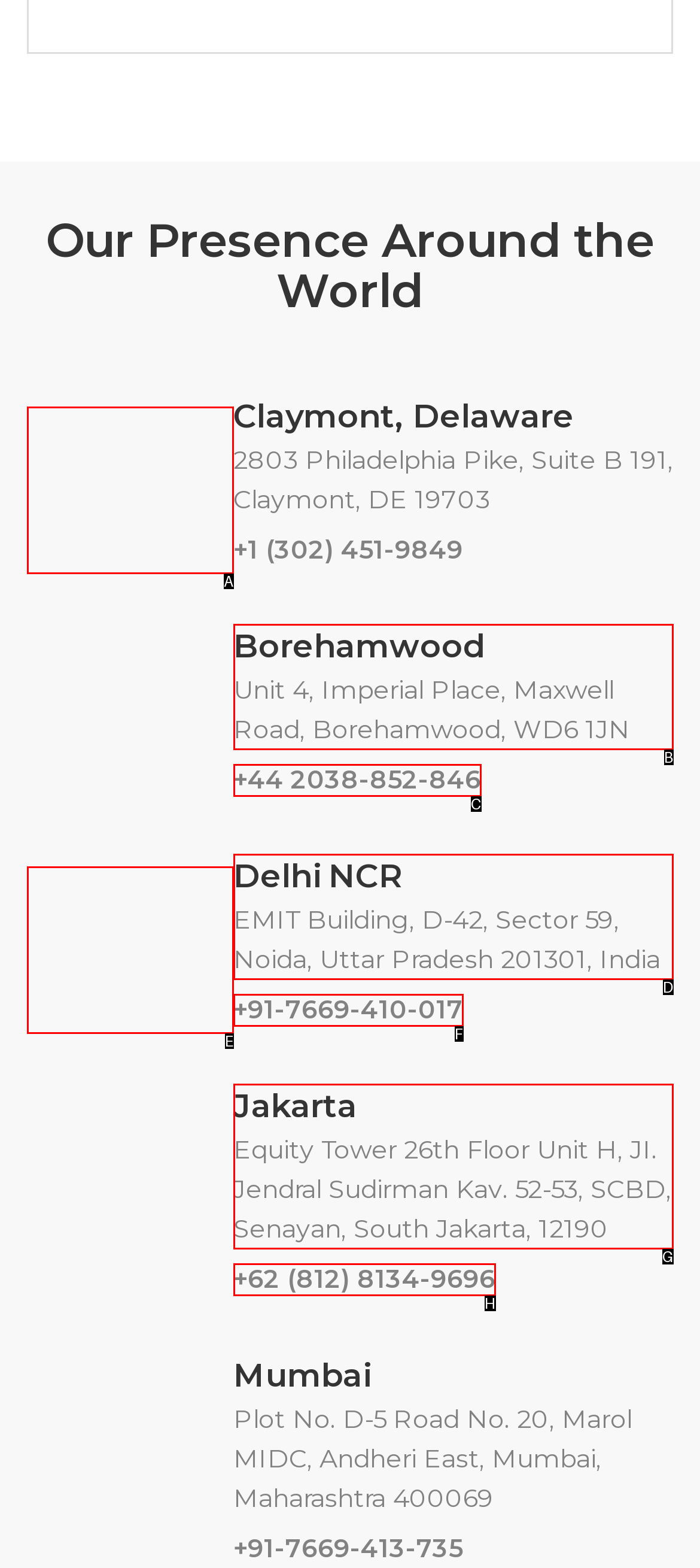Using the given description: +62 (812) 8134-9696, identify the HTML element that corresponds best. Answer with the letter of the correct option from the available choices.

H